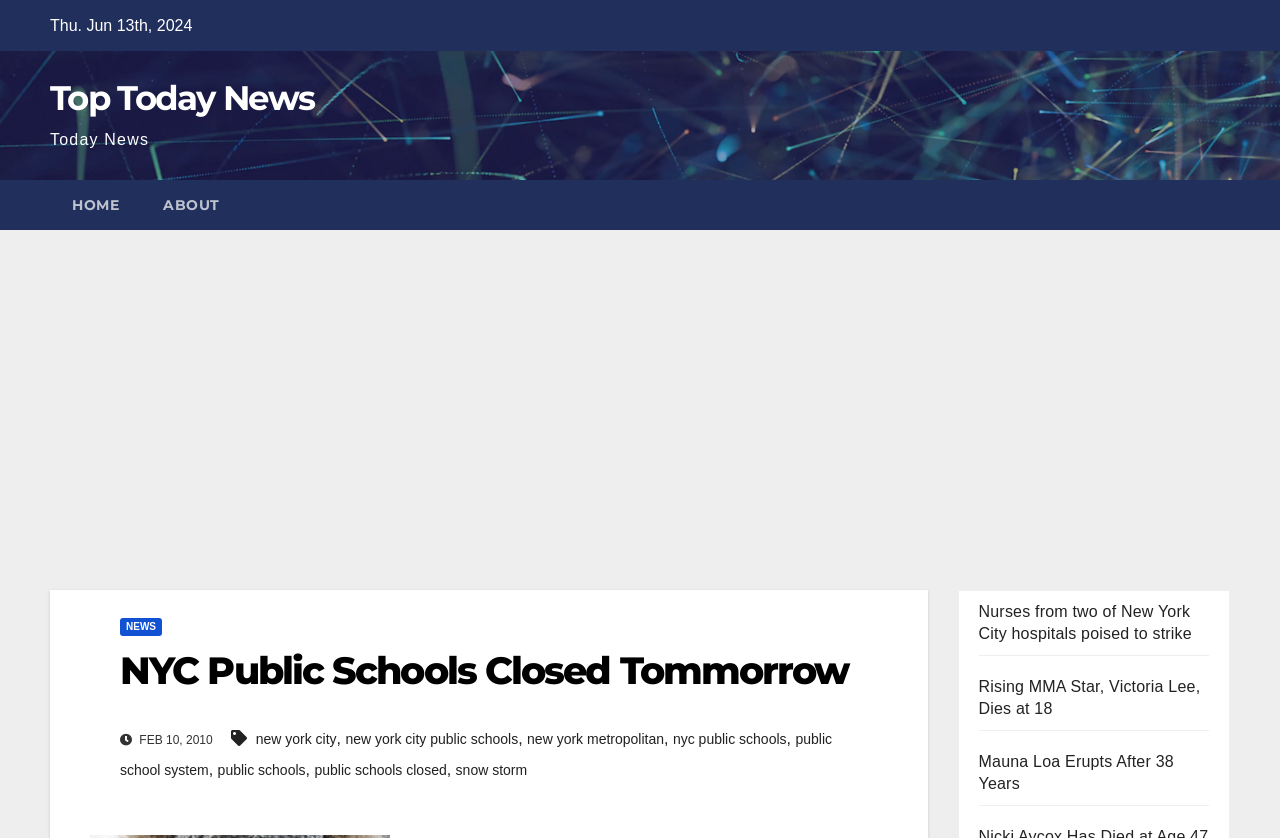Determine the bounding box coordinates for the UI element with the following description: "public schools". The coordinates should be four float numbers between 0 and 1, represented as [left, top, right, bottom].

[0.17, 0.91, 0.239, 0.929]